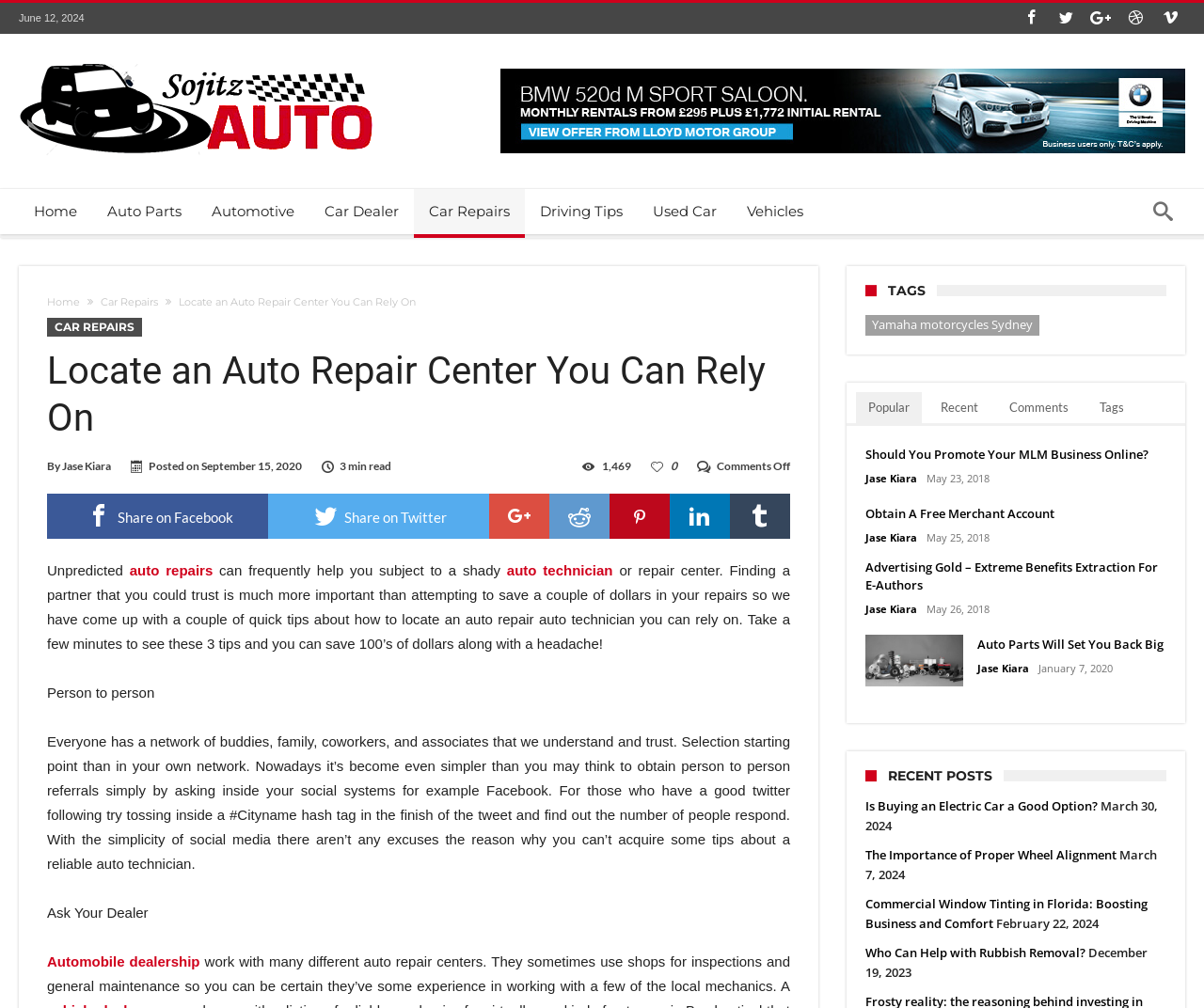Identify the bounding box coordinates of the clickable region necessary to fulfill the following instruction: "Click on the 'Car Repairs' link". The bounding box coordinates should be four float numbers between 0 and 1, i.e., [left, top, right, bottom].

[0.344, 0.188, 0.436, 0.232]